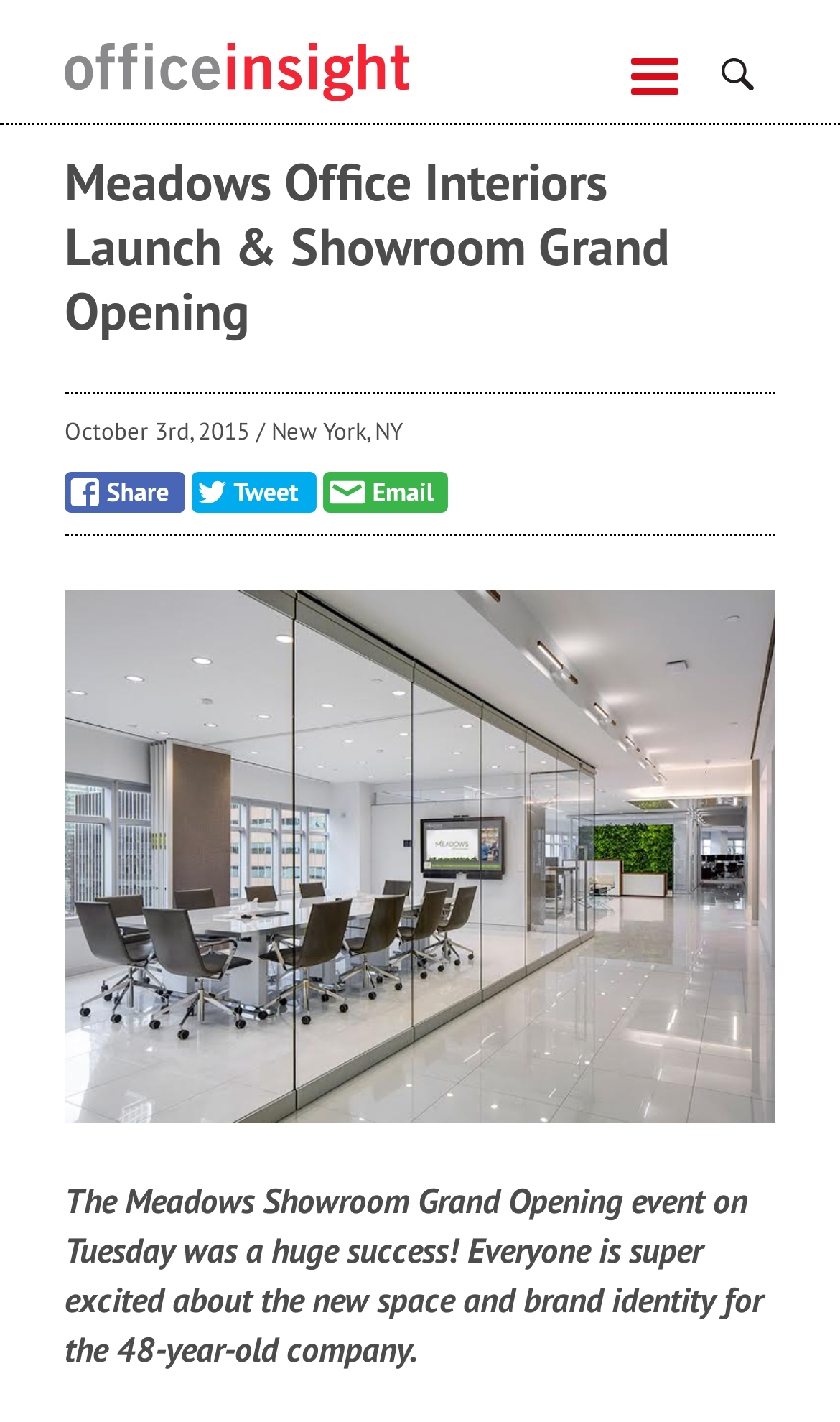How many share options are available?
Refer to the image and give a detailed answer to the question.

I found the number of share options by counting the links 'Share on Facebook', 'Share on Twitter', and 'Share with a friend' which are located below the main heading of the webpage.